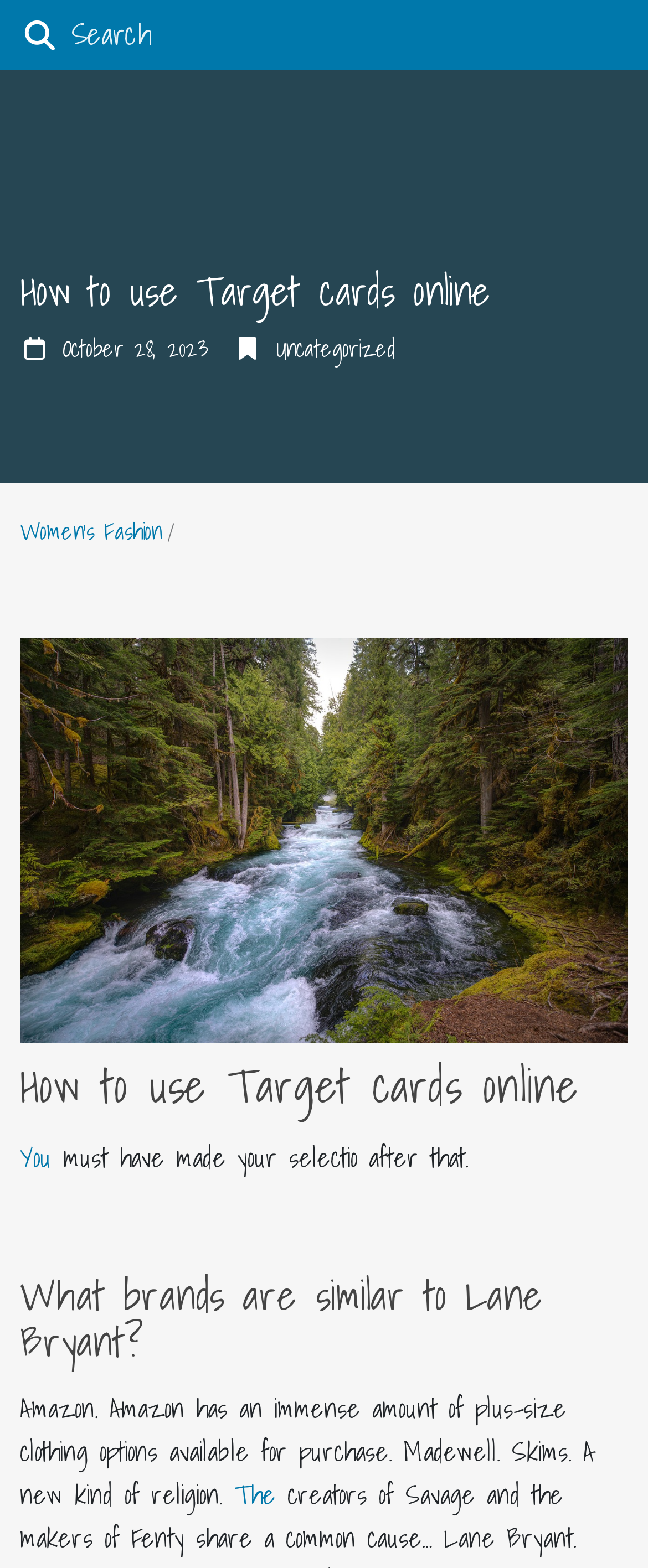Convey a detailed summary of the webpage, mentioning all key elements.

The webpage is about women's fashion, specifically discussing how to use Target cards online and comparing brands similar to Lane Bryant. At the top of the page, there is a search bar with a search box and a "Search" label. Below the search bar, there is a heading that reads "How to use Target cards online". 

To the right of the heading, there is a timestamp indicating the date "October 28, 2023". Below the timestamp, there is a category label "Uncategorized". 

On the left side of the page, there is a navigation menu with a link to "Women's Fashion" and a separator "/". Below the navigation menu, there is a main content section. 

In the main content section, there are three headings. The first heading is "How to use Target cards online", followed by a paragraph of text that reads "You must have made your selection after that." 

The second heading is "What brands are similar to Lane Bryant?", followed by a paragraph of text that lists several brands, including Amazon, Madewell, and Skims, with a brief description of each brand. There is also a link to "The" at the bottom of the page.